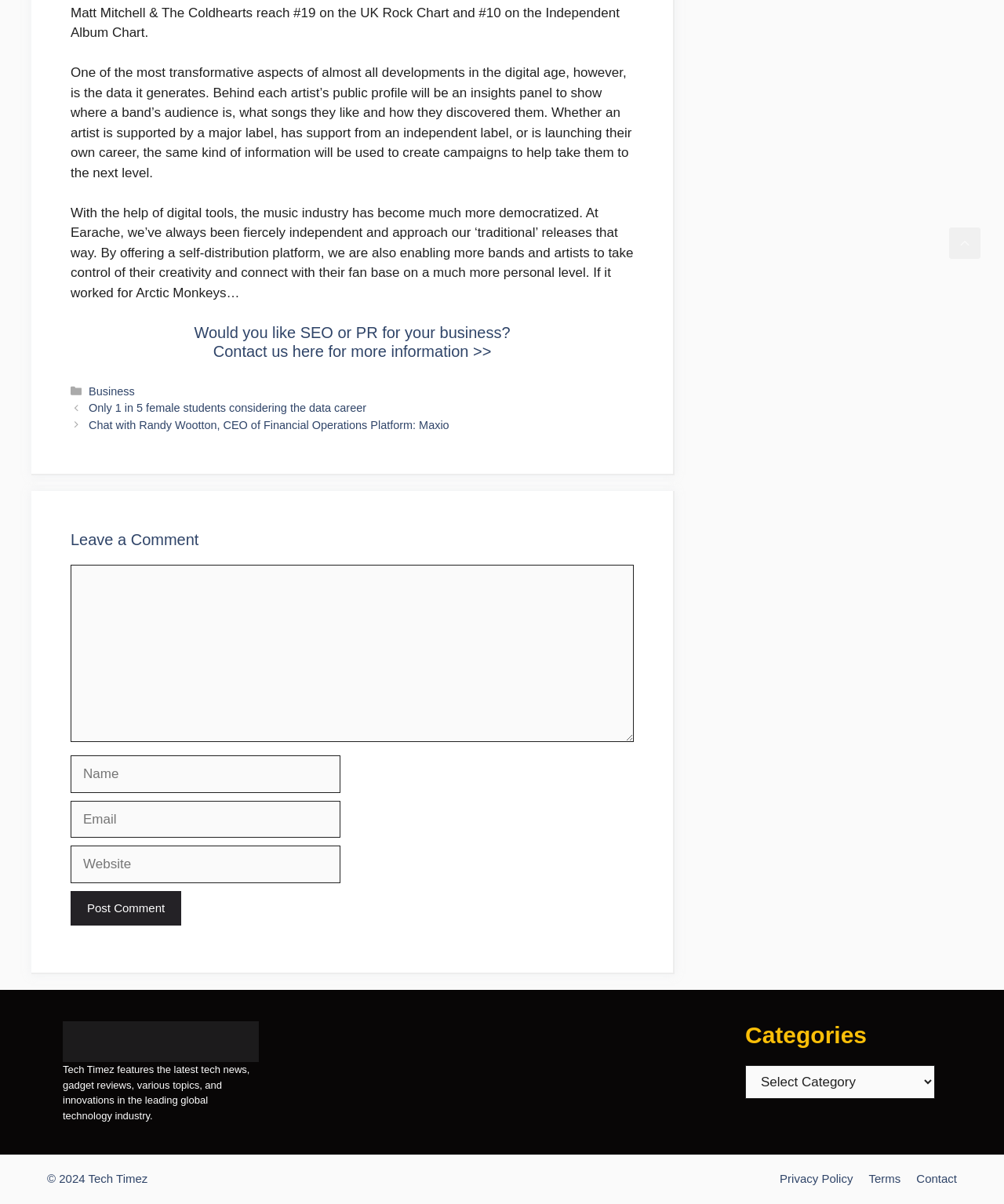Determine the bounding box coordinates of the section to be clicked to follow the instruction: "Enter your name in the 'Name' field". The coordinates should be given as four float numbers between 0 and 1, formatted as [left, top, right, bottom].

[0.07, 0.628, 0.339, 0.658]